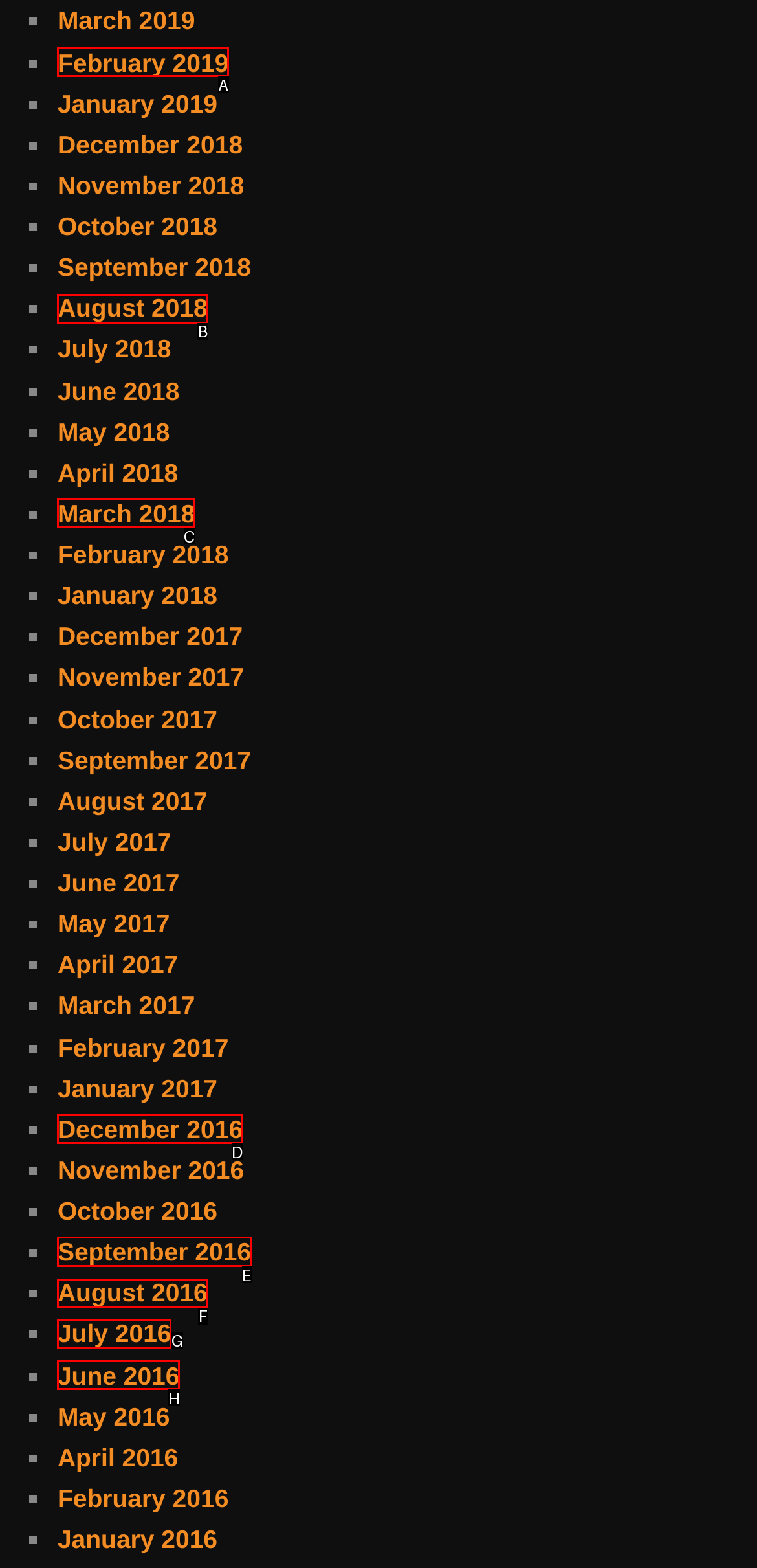Decide which letter you need to select to fulfill the task: View September 2016
Answer with the letter that matches the correct option directly.

E